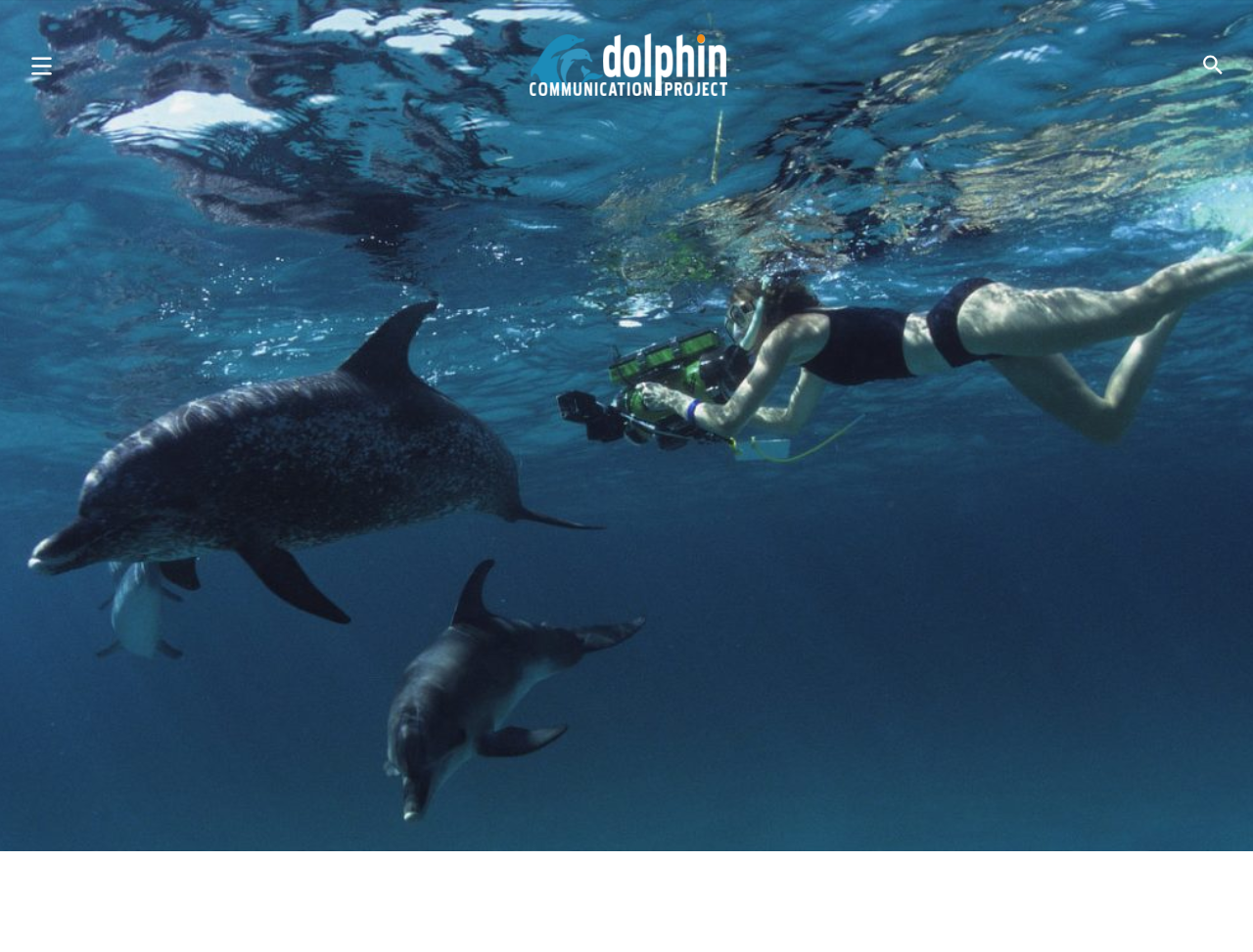How many social media links are there?
Examine the image closely and answer the question with as much detail as possible.

There are 4 social media links located at the top-right of the webpage, with bounding boxes of [0.44, 0.612, 0.464, 0.642], [0.472, 0.612, 0.496, 0.642], [0.504, 0.612, 0.528, 0.642], and [0.536, 0.612, 0.56, 0.642]. Each link has an image representing a social media platform.